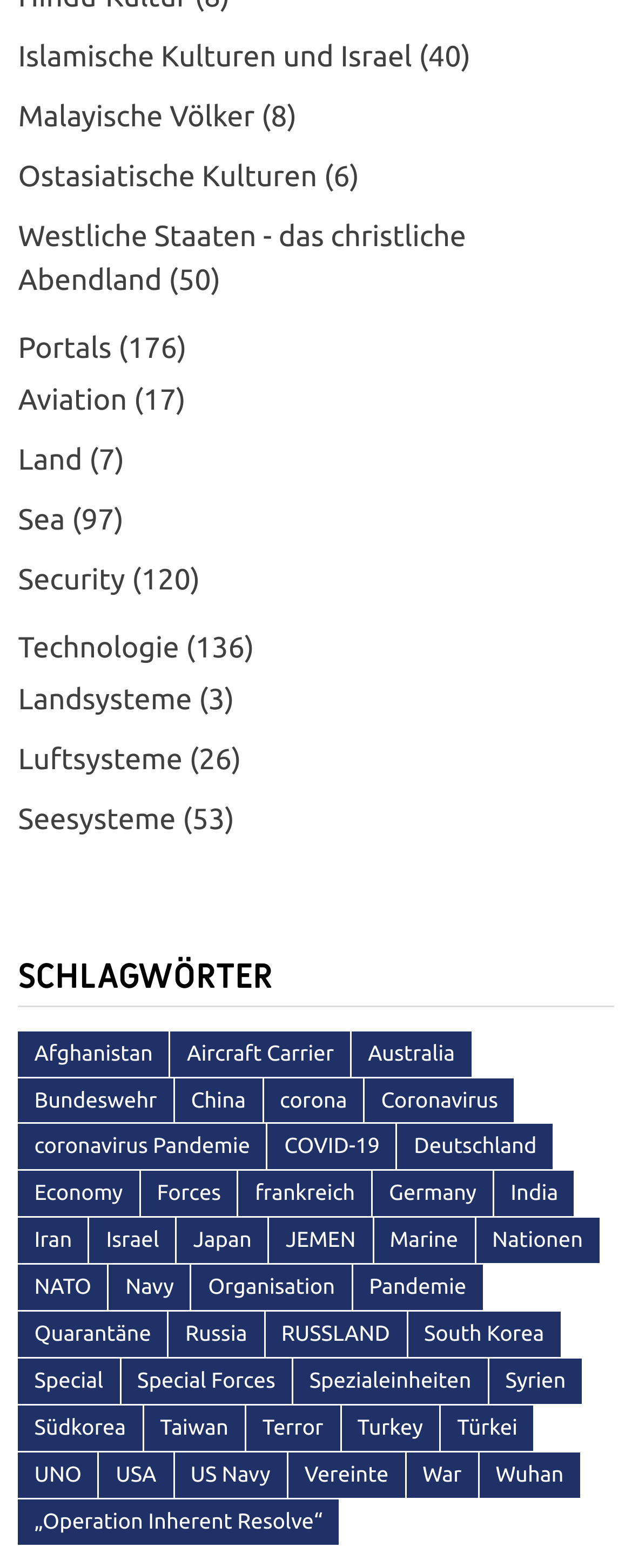Refer to the image and provide an in-depth answer to the question: 
How many links are there under 'SCHLAGWÖRTER'?

I counted the number of links starting from the heading 'SCHLAGWÖRTER' at the bottom of the webpage. There are 187 links in total.